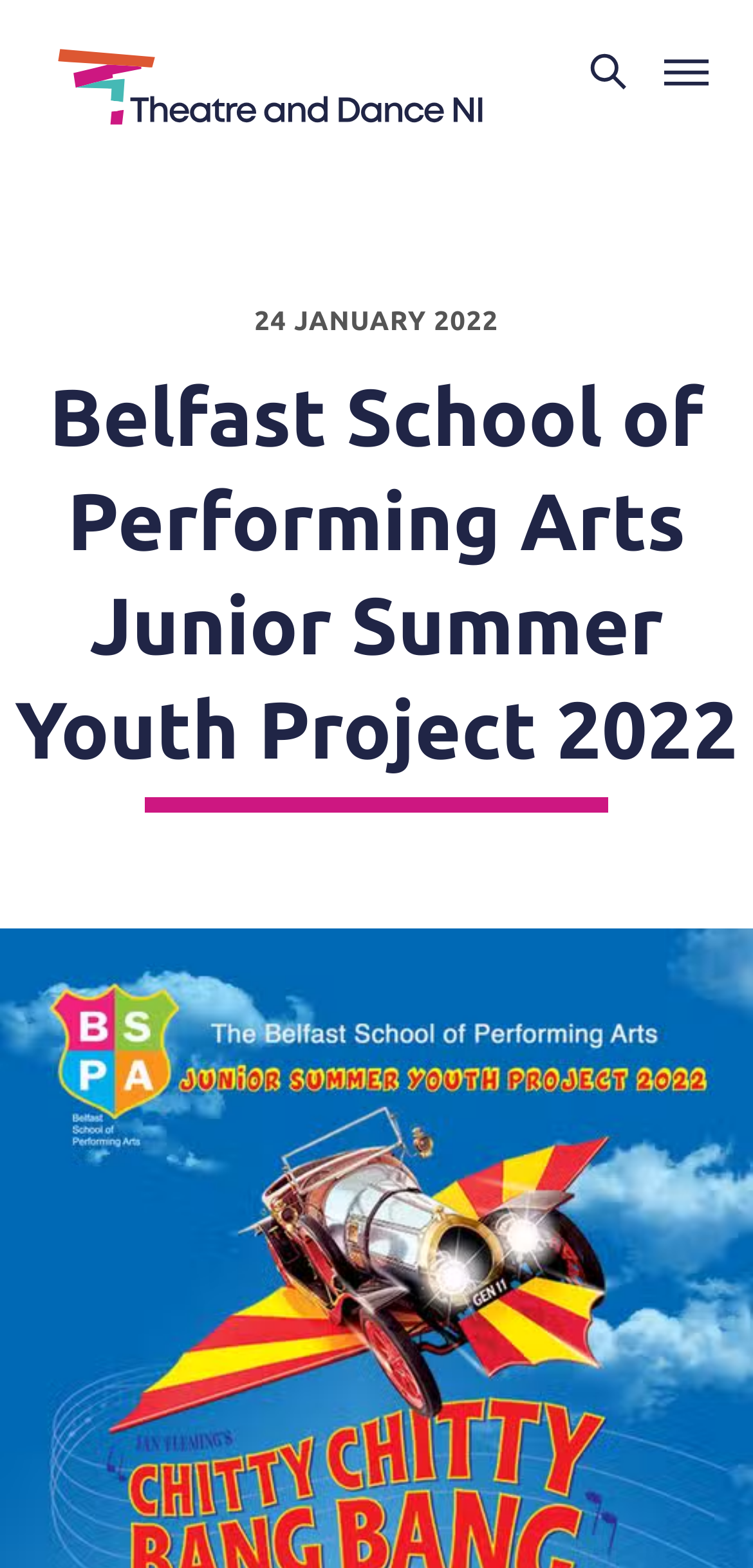Identify the bounding box for the element characterized by the following description: "Theatre and Dance NI".

[0.038, 0.0, 0.679, 0.123]